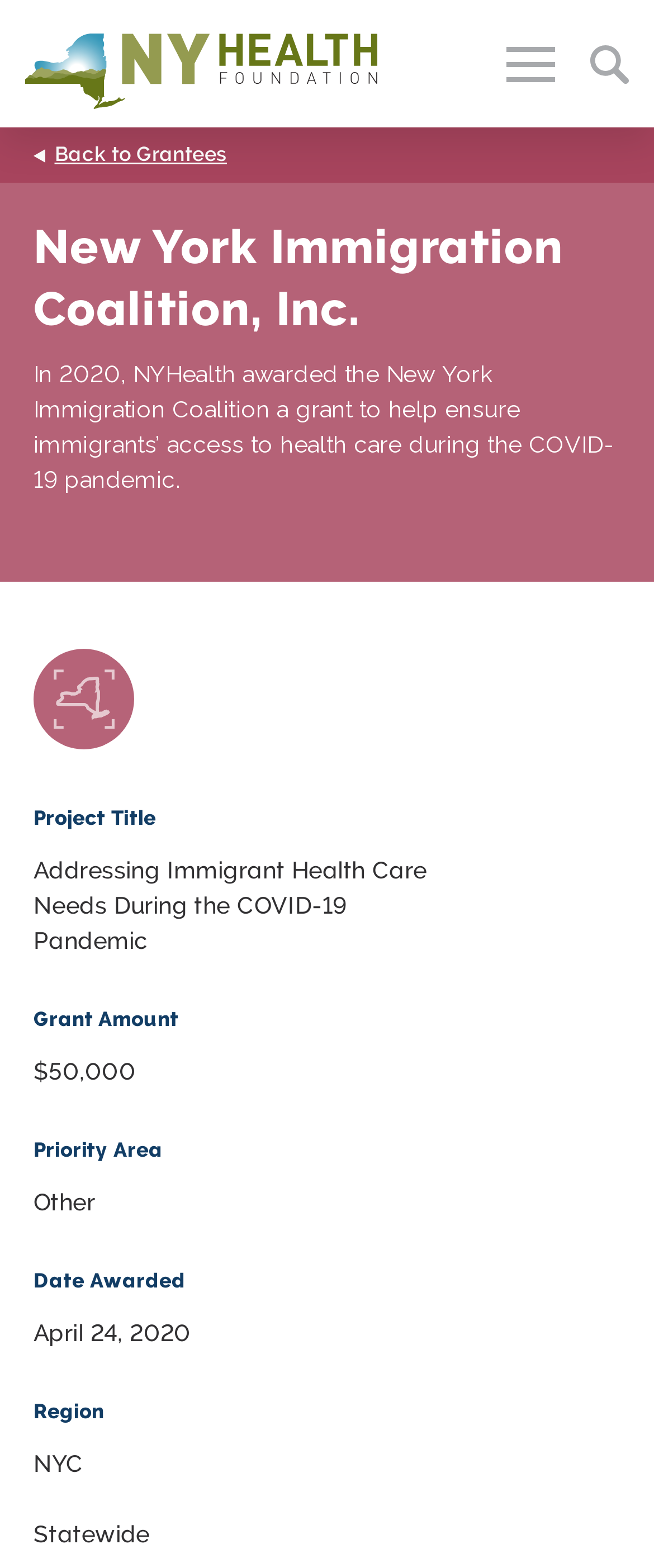Illustrate the webpage thoroughly, mentioning all important details.

The webpage is about the New York Immigration Coalition, Inc. and its grant from the New York Health Foundation. At the top left, there is a link to skip to the content. Next to it, there is a logo of the New York Health Foundation, which is an image. On the top right, there are two buttons, one for searching and another without a label.

Below the top section, there are several links and static text elements arranged horizontally. The links are categorized into four sections: "Who We Are", "Our Grantmaking", "Our Impact", and "News & Events". Each section has multiple links, such as "What We Do", "Our Team", "What We Fund", and "Grantee Stories".

In the main content area, there is a section about the grant awarded to the New York Immigration Coalition, Inc. It includes a heading with the organization's name, a paragraph describing the grant, and an image. Below the paragraph, there are several sections with headings, including "Project Title", "Grant Amount", "Priority Area", "Date Awarded", and "Region". Each section has a static text element with the corresponding information.

At the bottom of the page, there are two links, "GET UPDATES" and "RESOURCES", which are separated by a gap. The "RESOURCES" link has a dropdown menu with a link to "Back to Grantees".